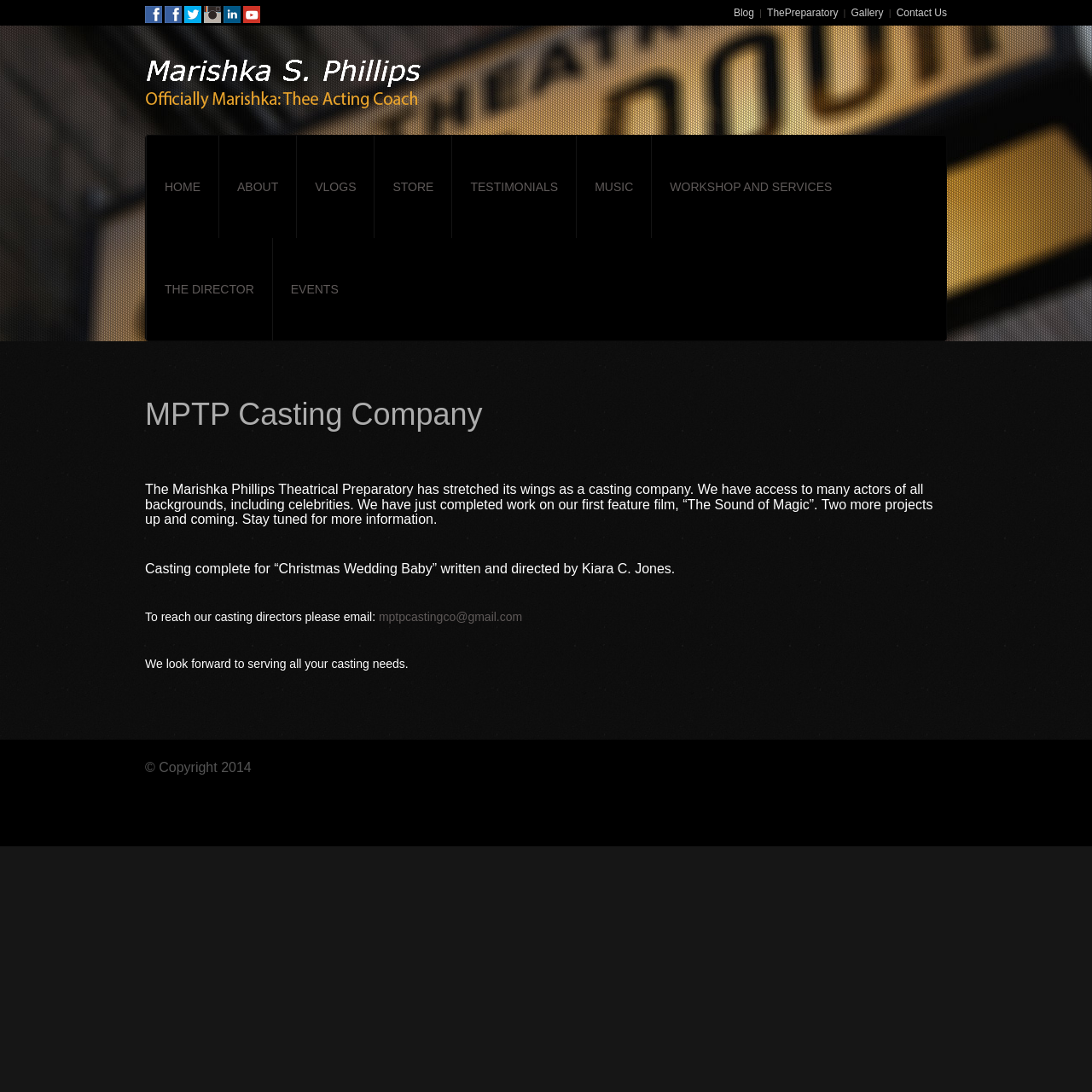Please locate the bounding box coordinates of the element's region that needs to be clicked to follow the instruction: "Click the logo". The bounding box coordinates should be provided as four float numbers between 0 and 1, i.e., [left, top, right, bottom].

[0.133, 0.047, 0.867, 0.1]